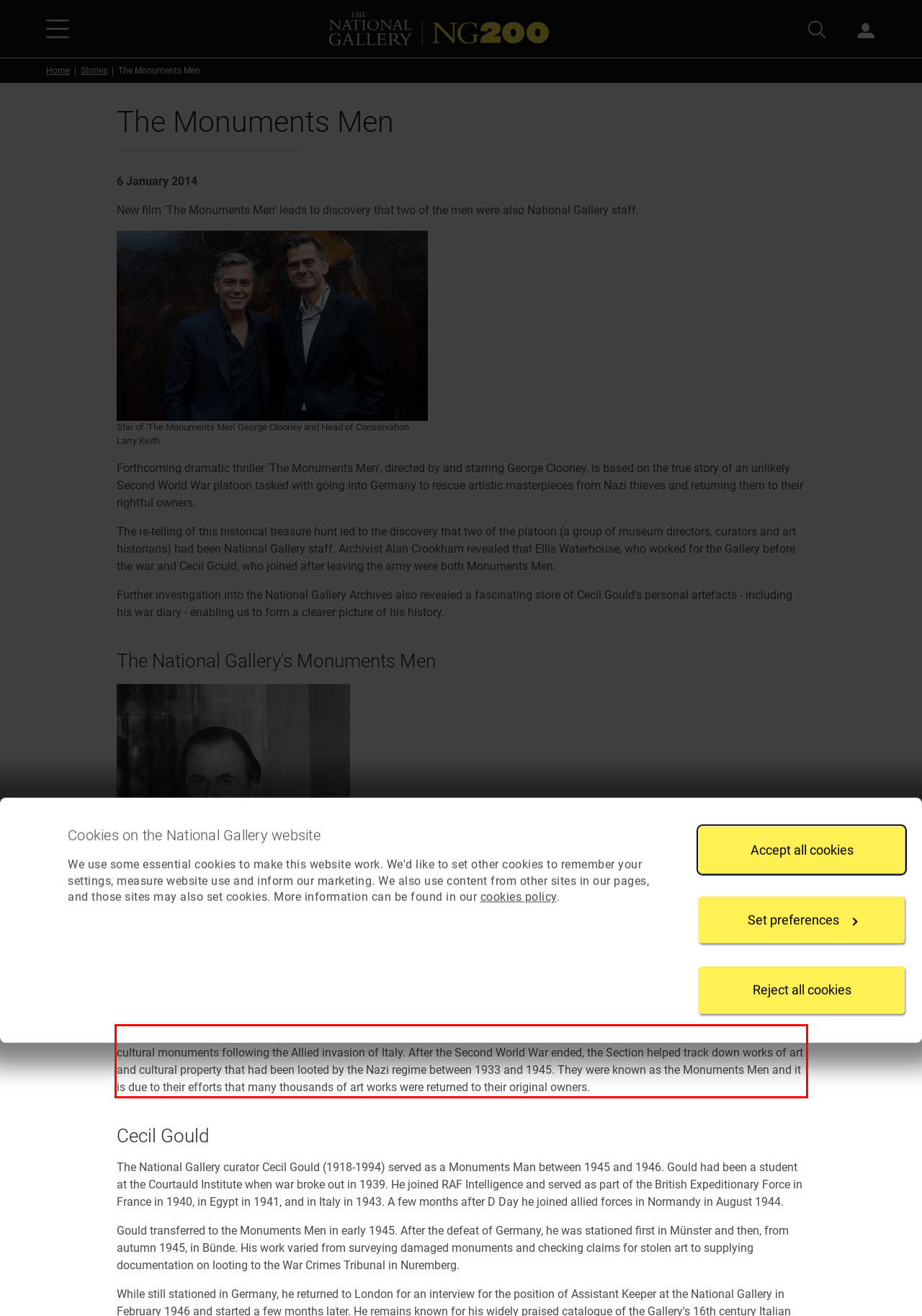In the given screenshot, locate the red bounding box and extract the text content from within it.

The Monuments, Fine Arts and Archives Section, attached to the allied armed forces, originated in 1943 to safeguard works of art and cultural monuments following the Allied invasion of Italy. After the Second World War ended, the Section helped track down works of art and cultural property that had been looted by the Nazi regime between 1933 and 1945. They were known as the Monuments Men and it is due to their efforts that many thousands of art works were returned to their original owners.